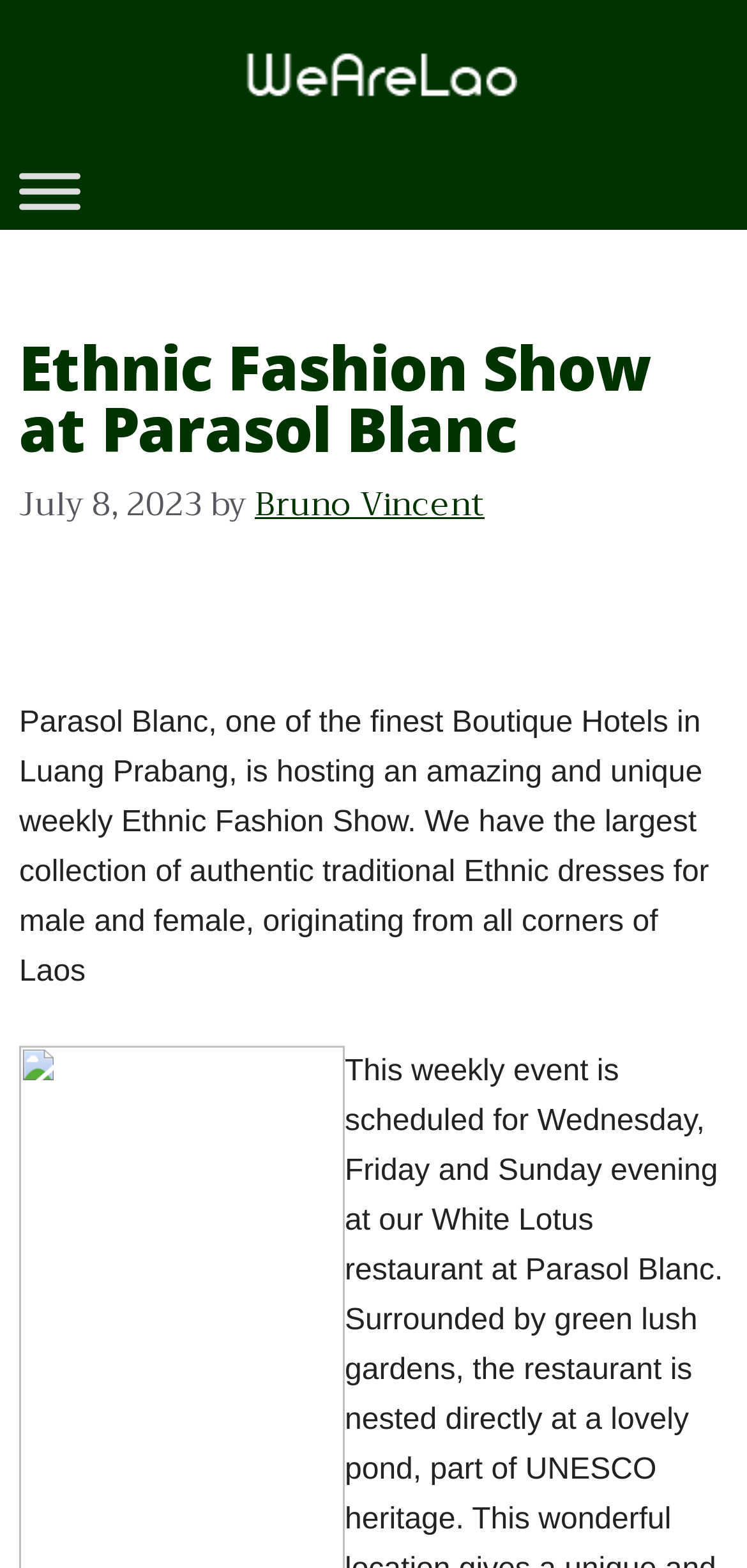Find the bounding box coordinates corresponding to the UI element with the description: "请打开微信扫一扫". The coordinates should be formatted as [left, top, right, bottom], with values as floats between 0 and 1.

None